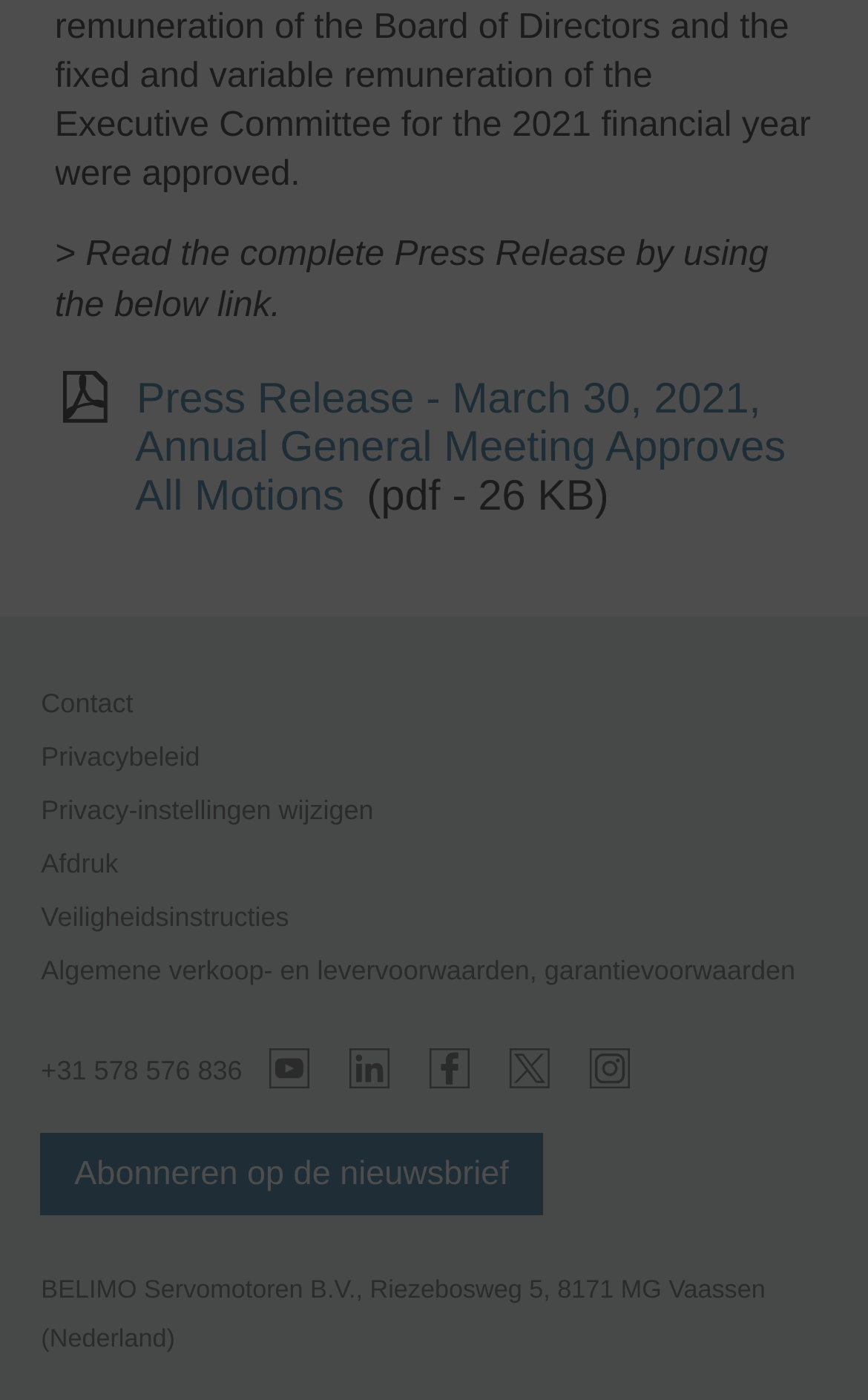Analyze the image and give a detailed response to the question:
What is the address of BELIMO Servomotoren B.V.?

The address of BELIMO Servomotoren B.V. can be found in the static text element at the bottom of the webpage.